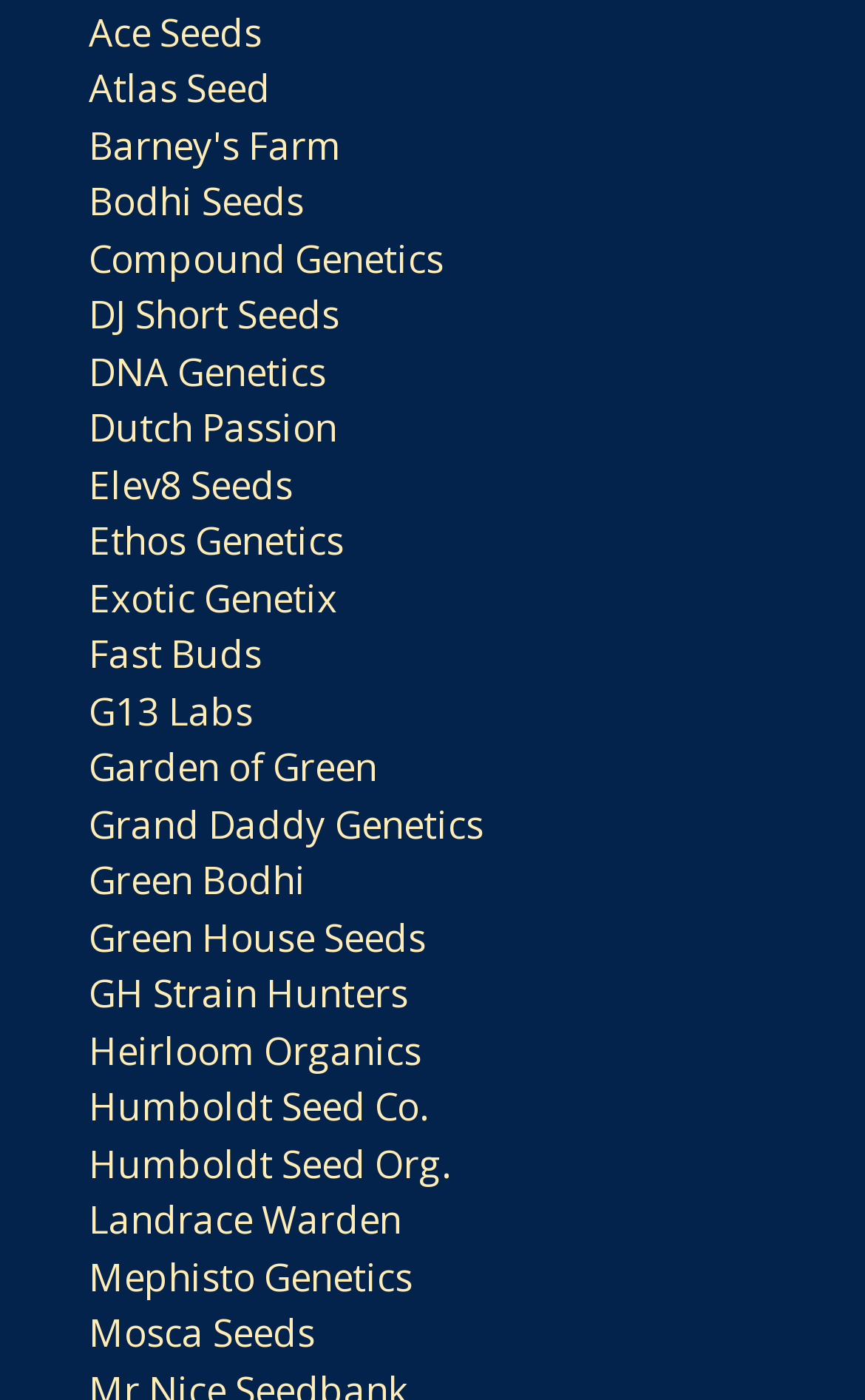Provide a one-word or one-phrase answer to the question:
What type of products do the listed seed banks likely sell?

Seeds